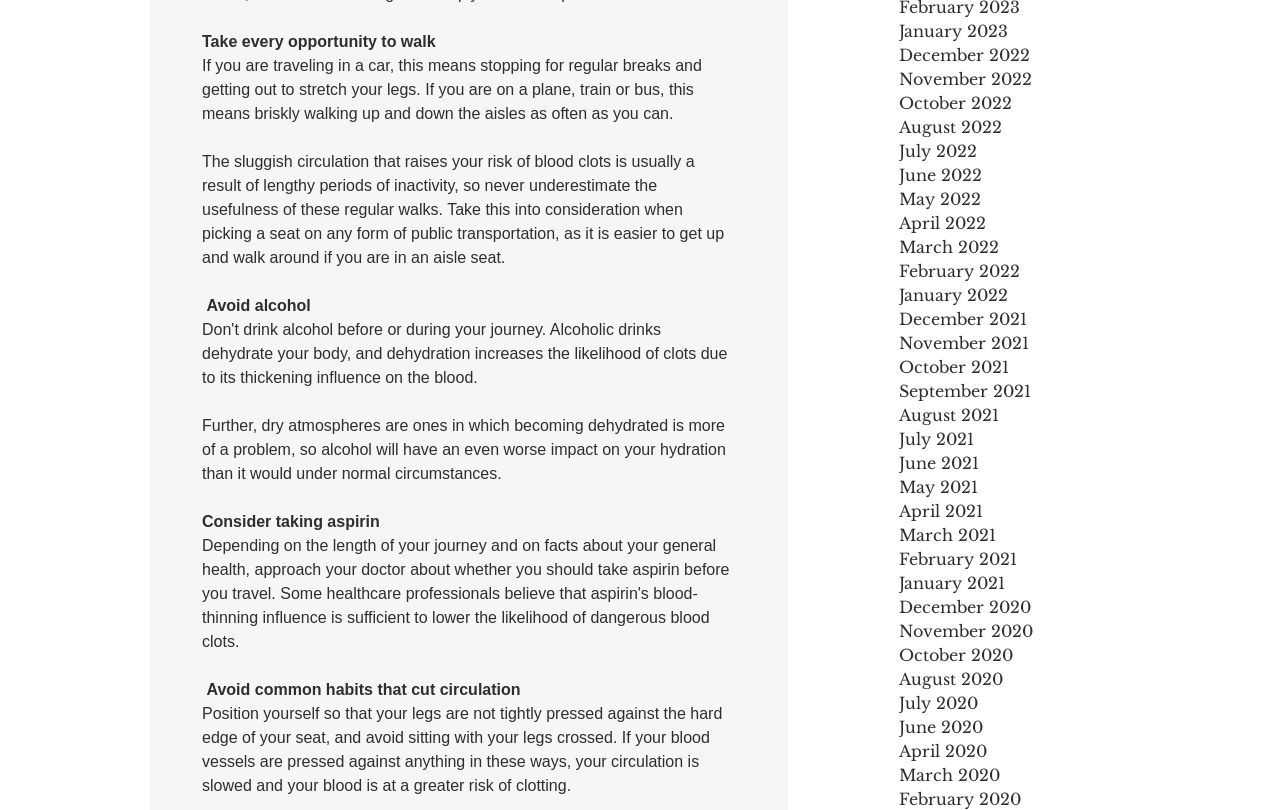Could you determine the bounding box coordinates of the clickable element to complete the instruction: "Click on Avoid common habits that cut circulation"? Provide the coordinates as four float numbers between 0 and 1, i.e., [left, top, right, bottom].

[0.161, 0.841, 0.407, 0.862]